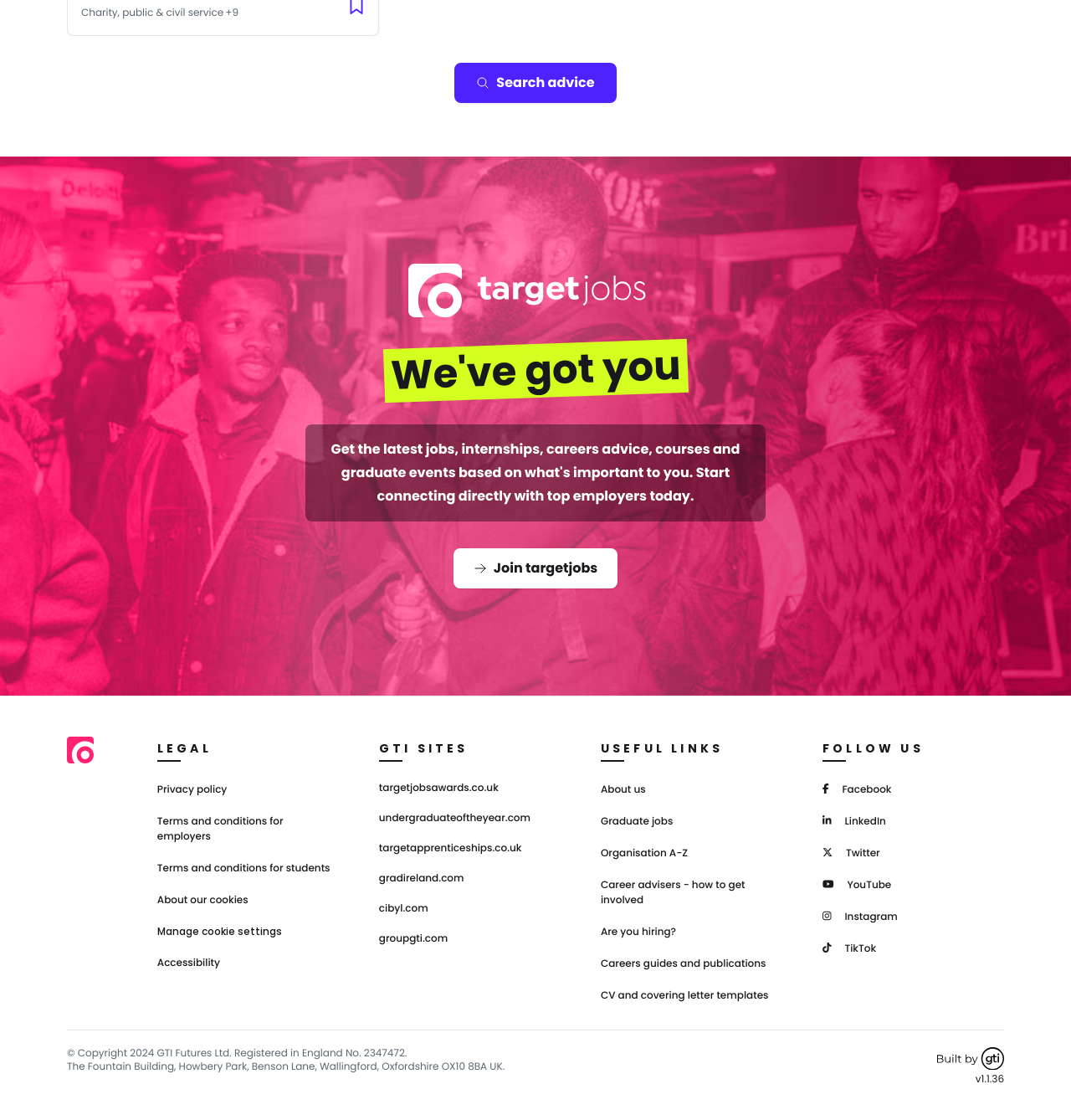Find the bounding box coordinates of the element's region that should be clicked in order to follow the given instruction: "Click on the 'Join targetjobs' link". The coordinates should consist of four float numbers between 0 and 1, i.e., [left, top, right, bottom].

[0.423, 0.489, 0.577, 0.525]